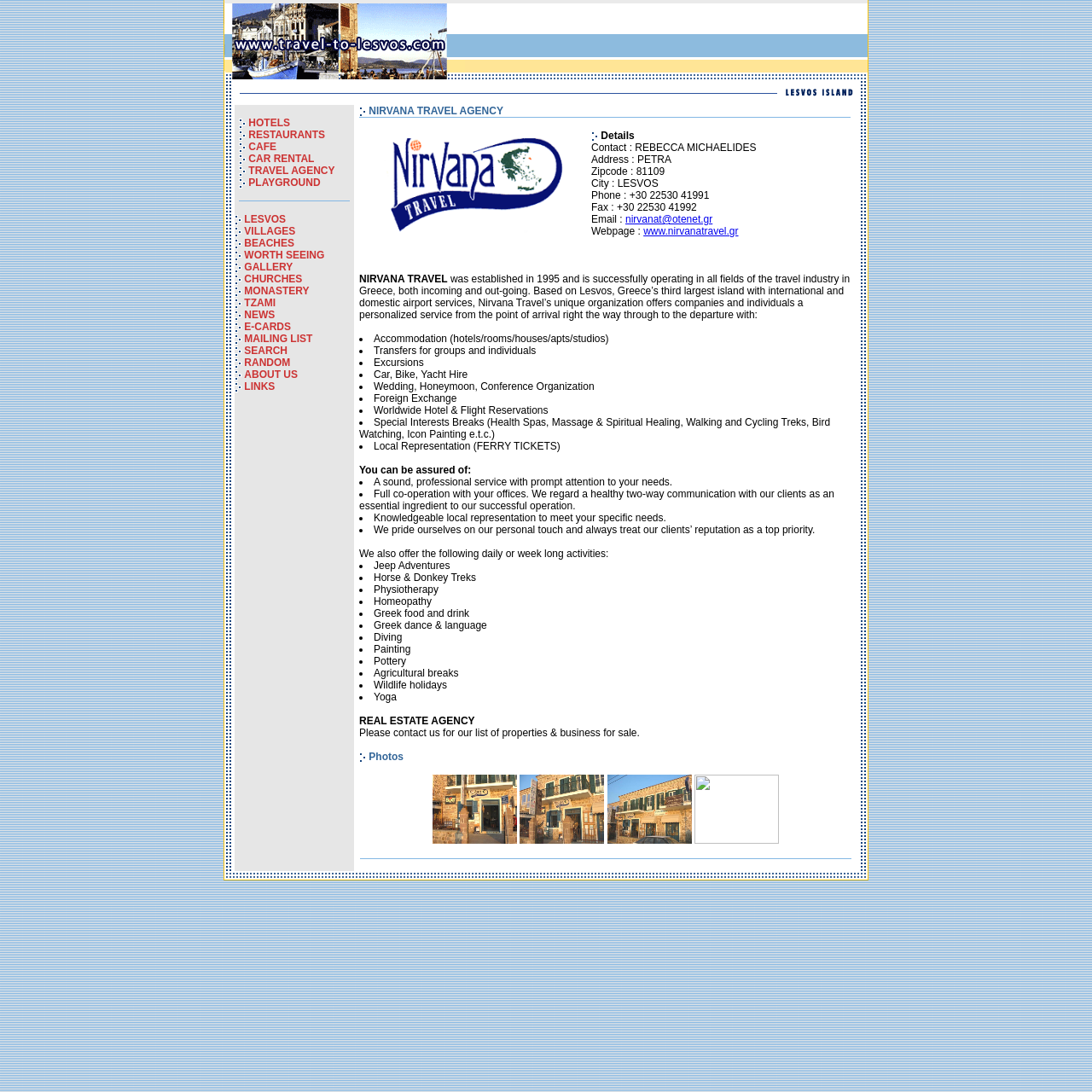Find the bounding box coordinates for the element described here: "nirvanat@otenet.gr".

[0.573, 0.195, 0.653, 0.206]